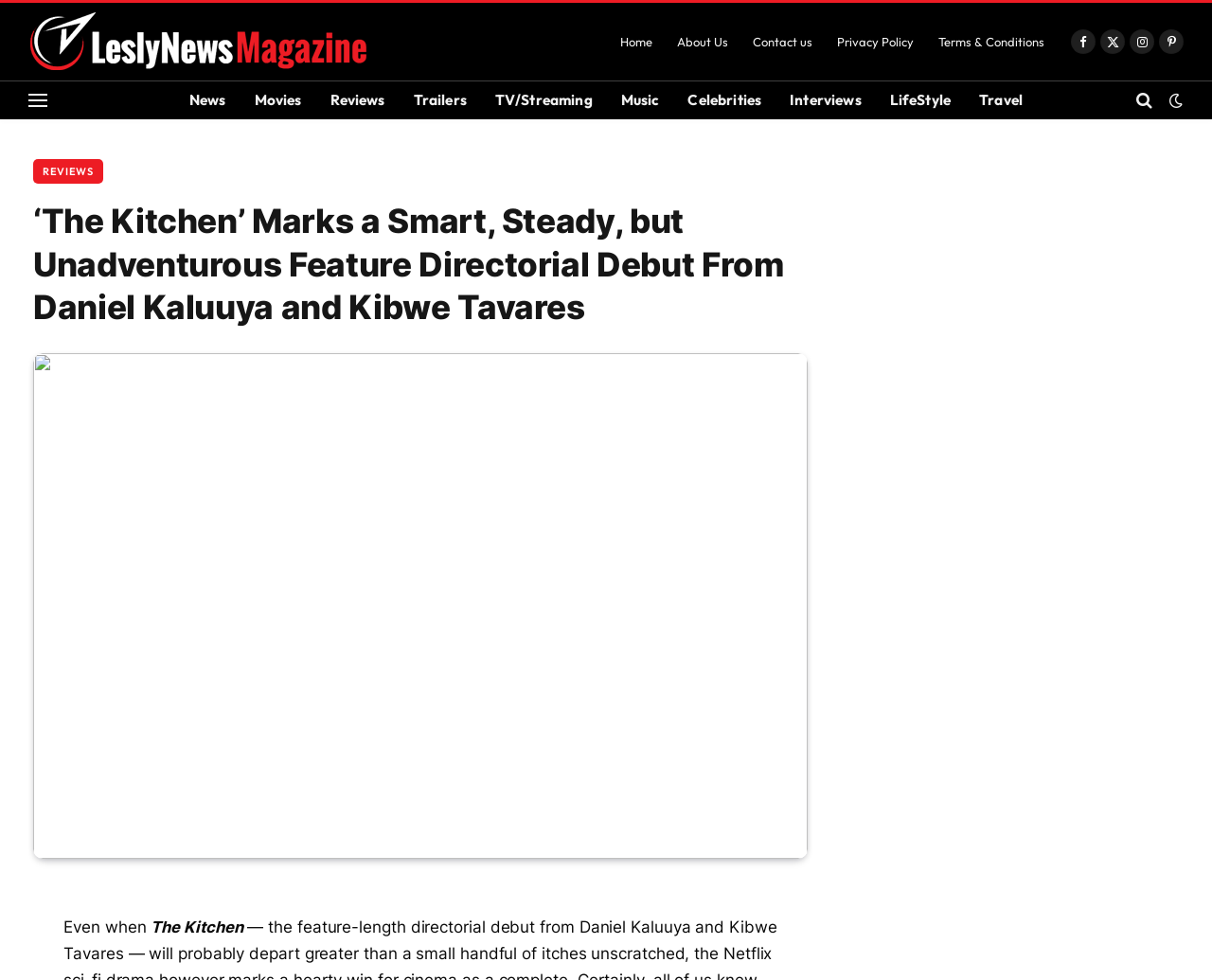Identify the bounding box coordinates of the section that should be clicked to achieve the task described: "Share on Facebook".

[0.884, 0.03, 0.904, 0.055]